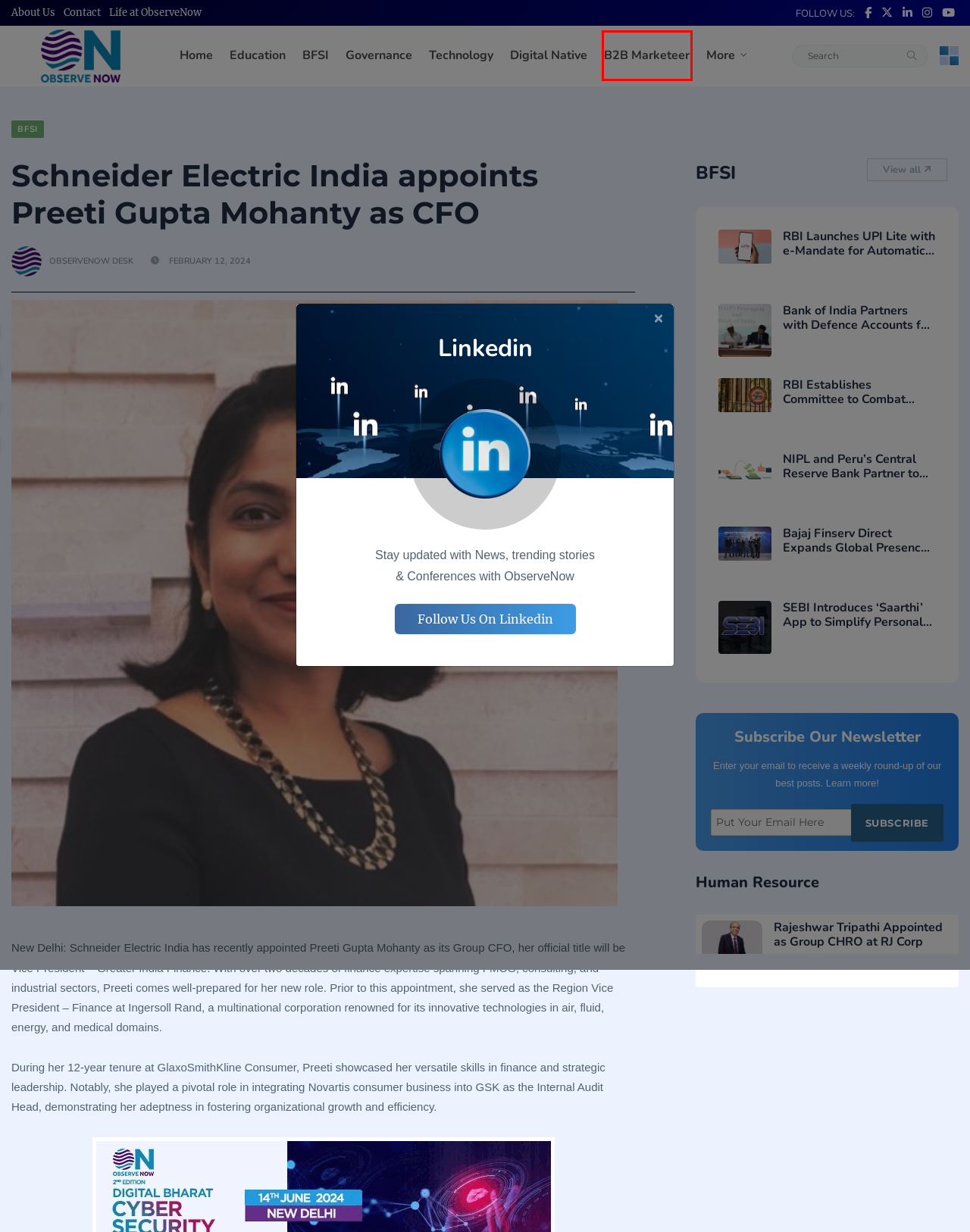With the provided screenshot showing a webpage and a red bounding box, determine which webpage description best fits the new page that appears after clicking the element inside the red box. Here are the options:
A. Life at ObserveNow - ObserveNow Media
B. RBI Establishes Committee to Combat Online Payment Fraud; Abhaya Hota to Lead
C. NIPL and Peru’s Central Reserve Bank Partner to Launch Real-Time Payments System - ObserveNow Media
D. B2B Marketeer Archives - ObserveNow Media
E. Governance Archives - ObserveNow Media
F. BFSI Archives - ObserveNow Media
G. Rajeshwar Tripathi Appointed as Group CHRO at RJ Corp
H. About - ObserveNow Media

D